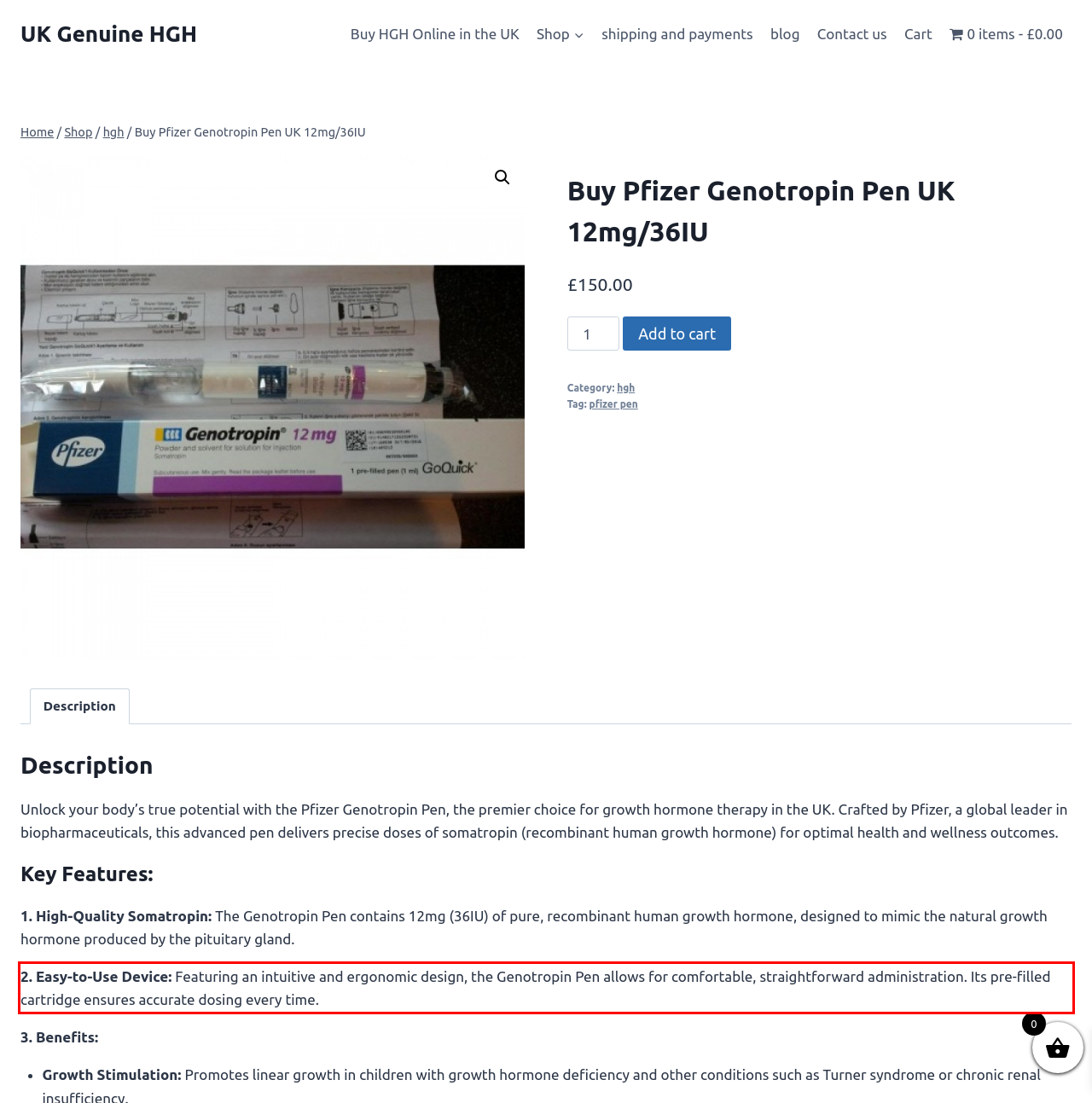Analyze the screenshot of the webpage and extract the text from the UI element that is inside the red bounding box.

2. Easy-to-Use Device: Featuring an intuitive and ergonomic design, the Genotropin Pen allows for comfortable, straightforward administration. Its pre-filled cartridge ensures accurate dosing every time.